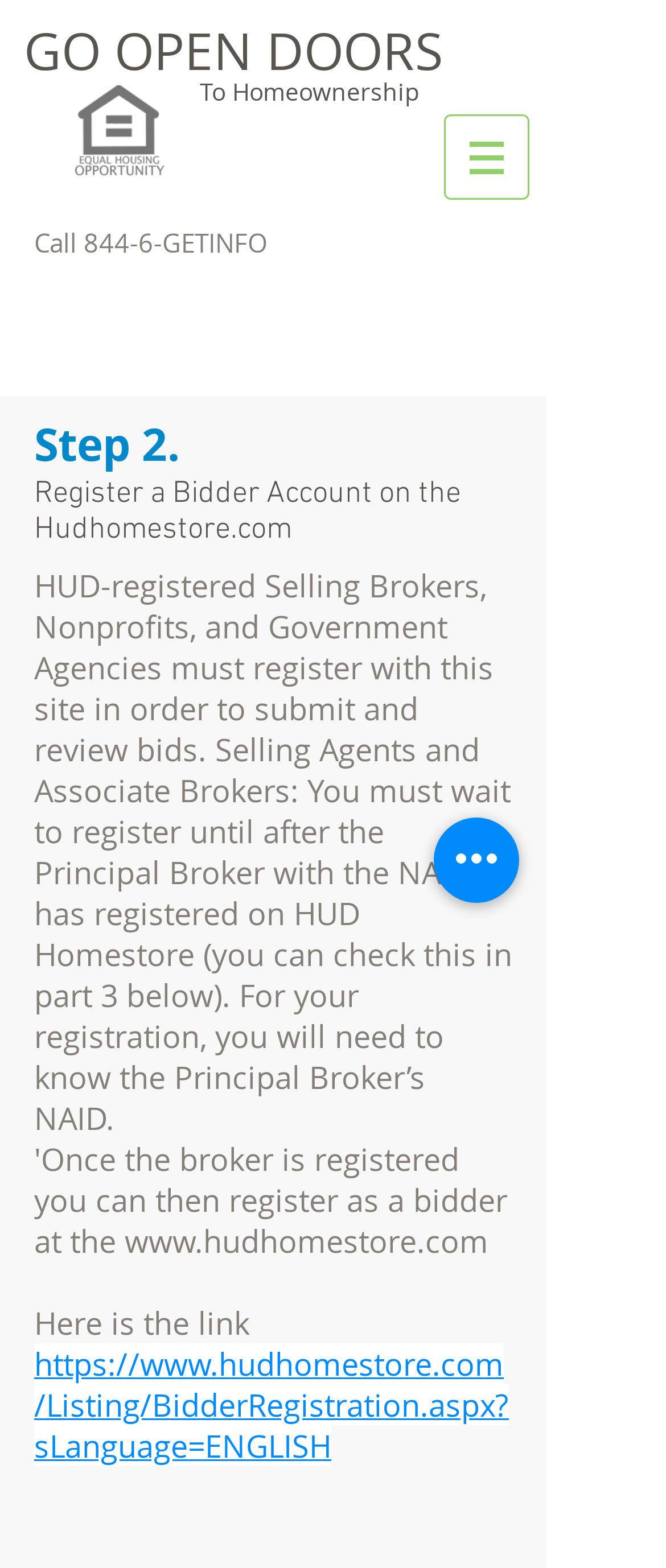Please give a succinct answer to the question in one word or phrase:
Who needs to register on Hudhomestore?

HUD-registered Selling Brokers, Nonprofits, and Government Agencies